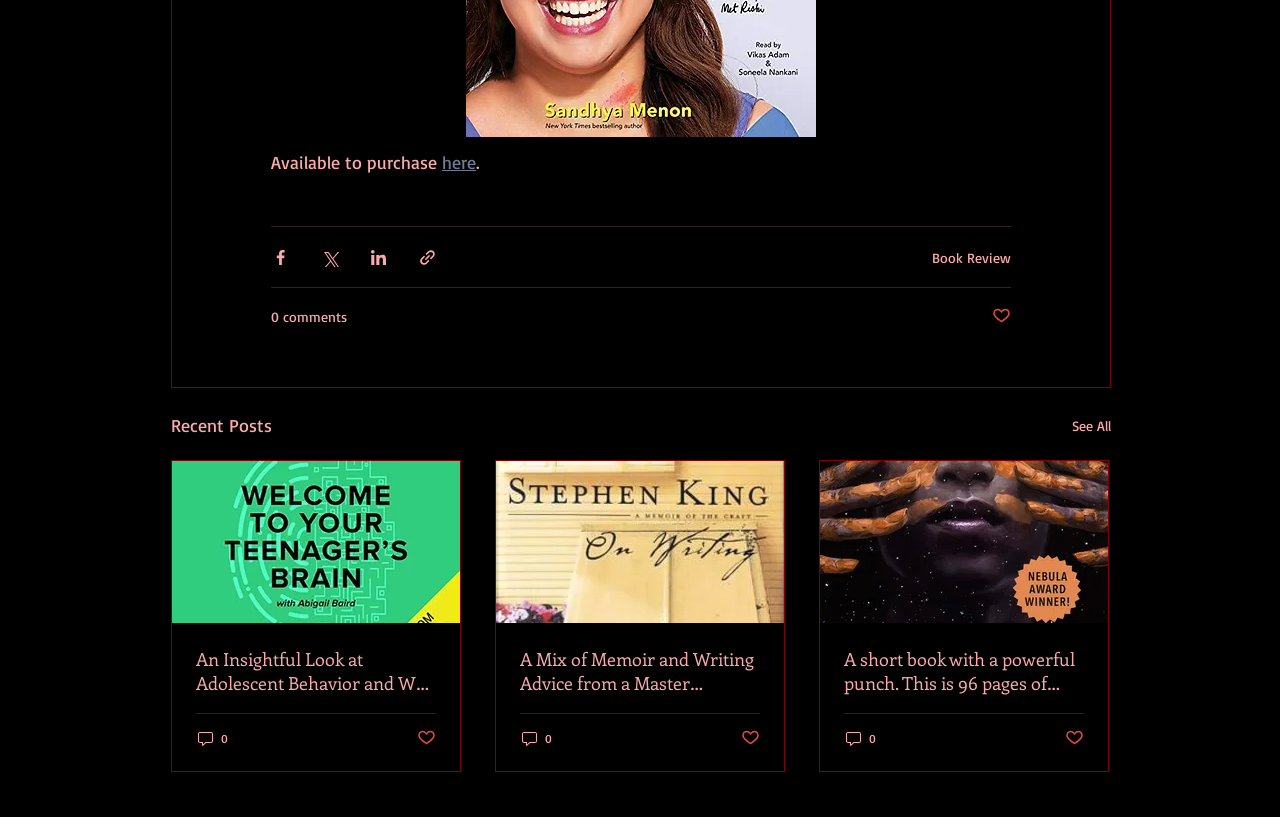Show the bounding box coordinates of the region that should be clicked to follow the instruction: "Read the article about adolescent behavior."

[0.153, 0.792, 0.34, 0.851]